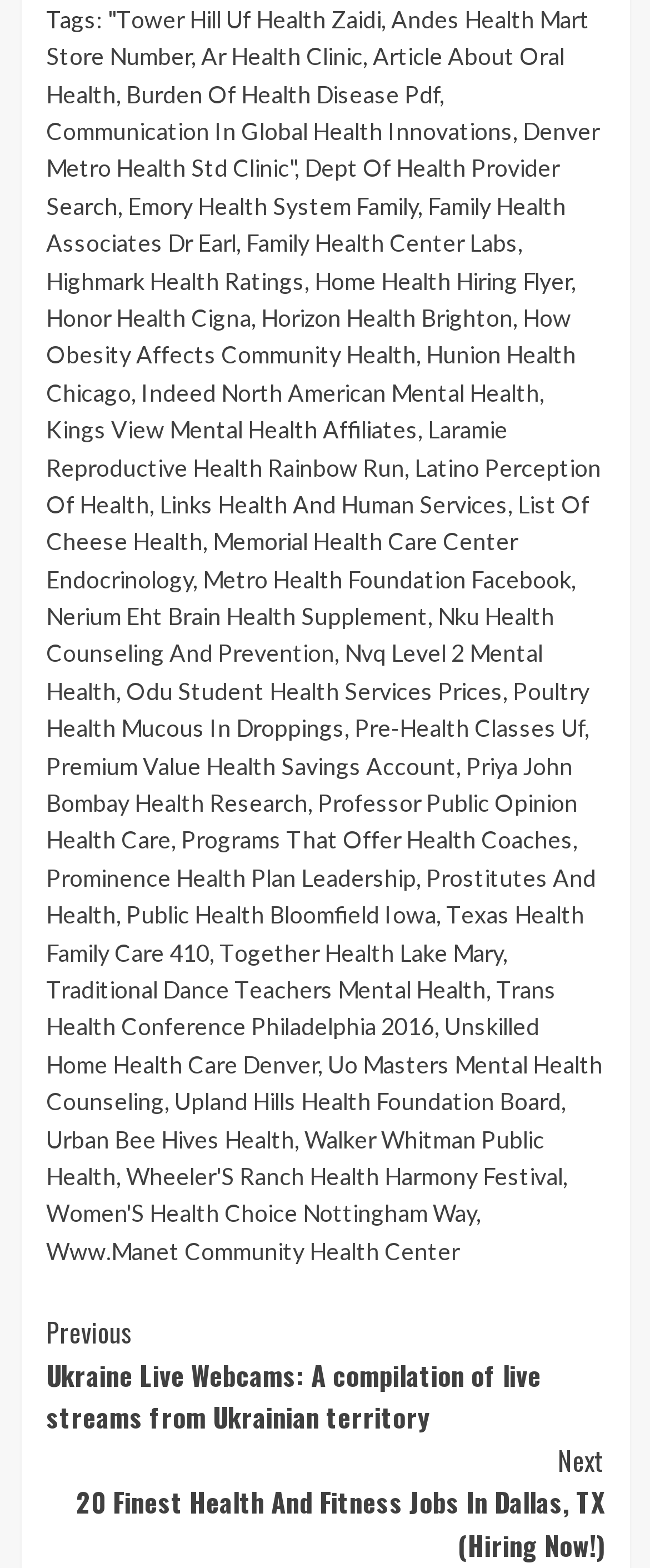What is the purpose of the 'Continue Reading' heading?
Please give a detailed and elaborate explanation in response to the question.

The 'Continue Reading' heading suggests that there is more content or information available beyond what is currently displayed on the webpage, and is likely intended to encourage users to continue reading or exploring the webpage.